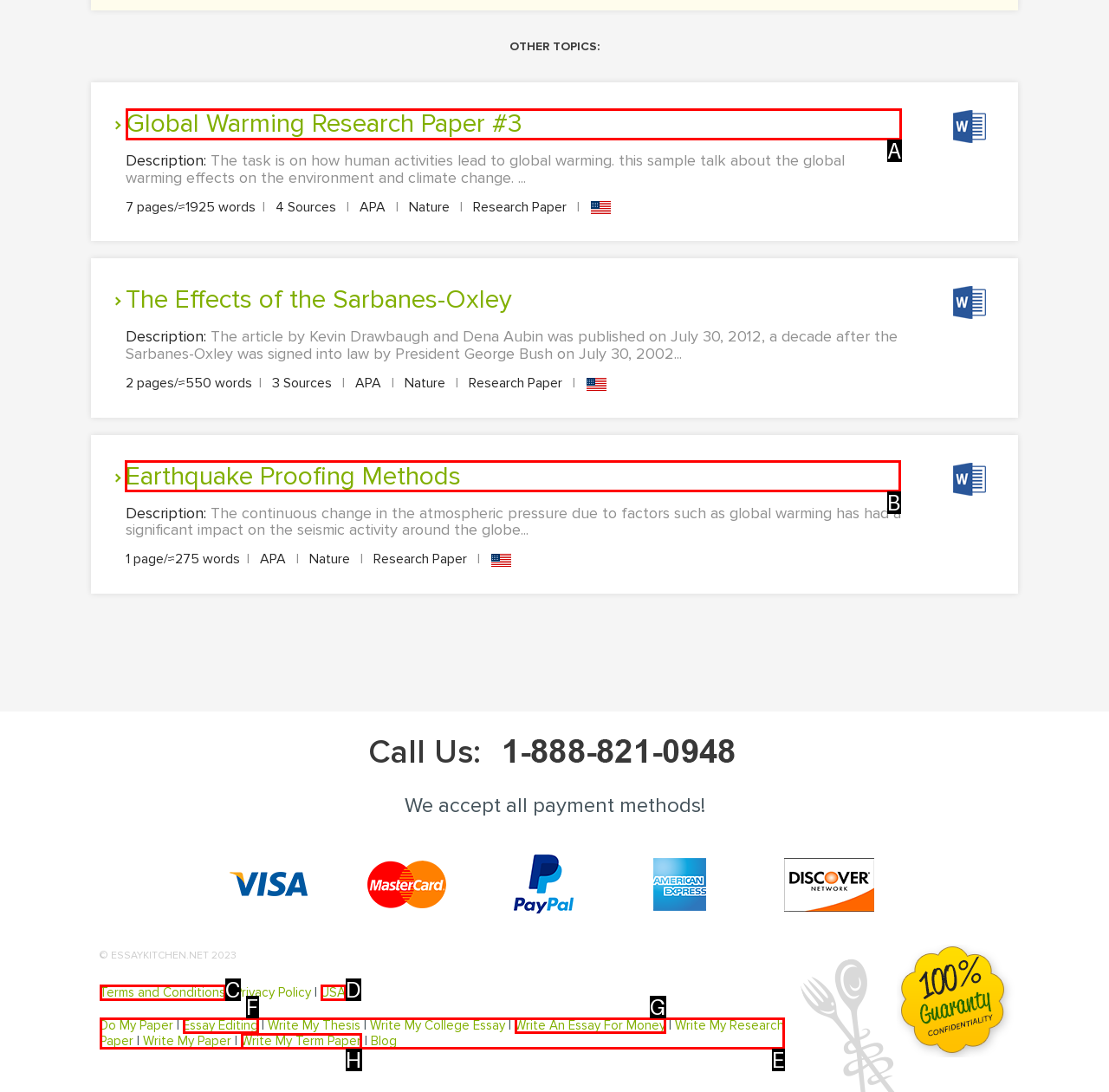To achieve the task: Learn about earthquake proofing methods, indicate the letter of the correct choice from the provided options.

B